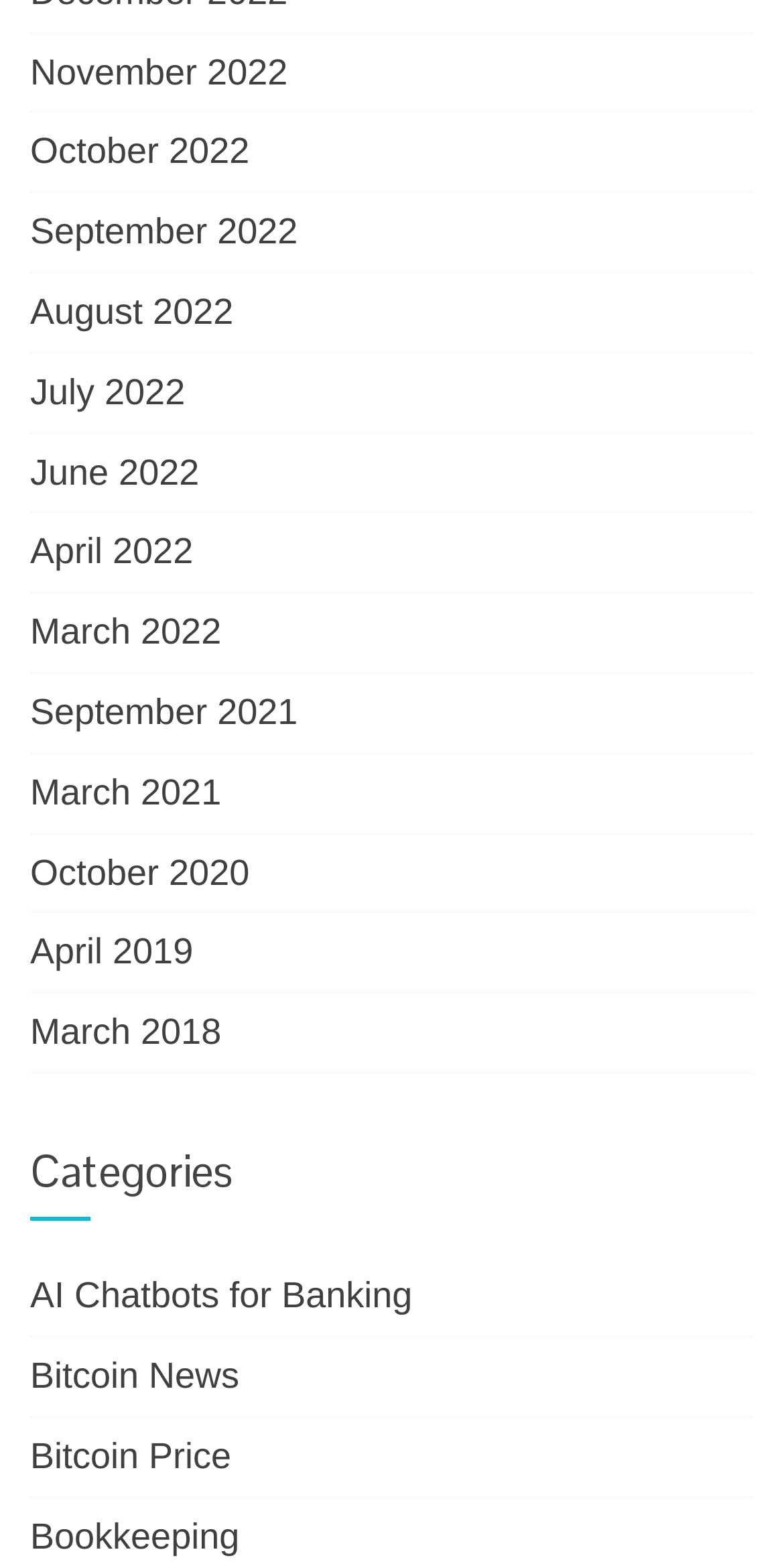Identify the bounding box coordinates of the clickable region necessary to fulfill the following instruction: "Check Bitcoin Price". The bounding box coordinates should be four float numbers between 0 and 1, i.e., [left, top, right, bottom].

[0.038, 0.919, 0.295, 0.945]